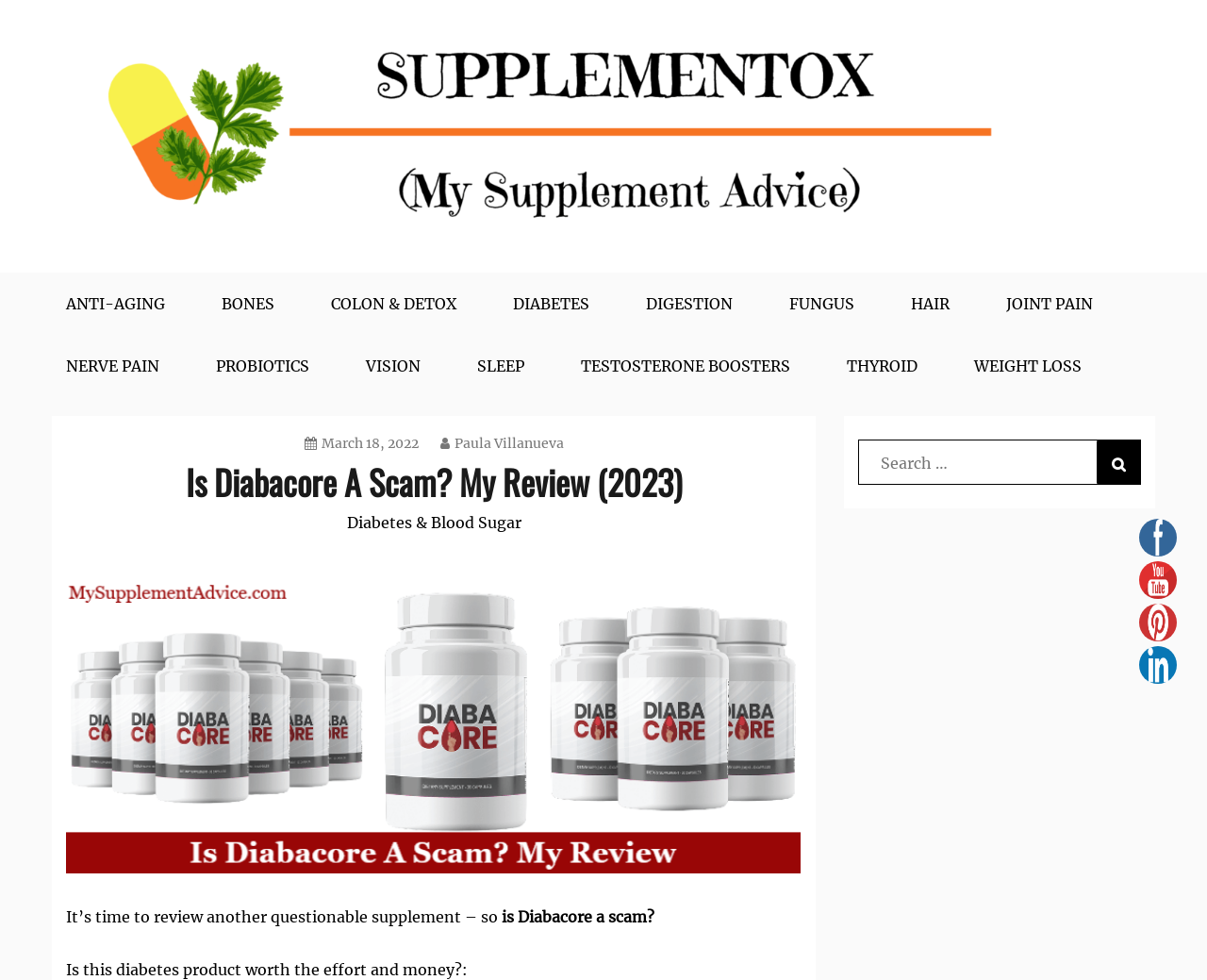Find the bounding box coordinates of the clickable element required to execute the following instruction: "View CALENDAR". Provide the coordinates as four float numbers between 0 and 1, i.e., [left, top, right, bottom].

None